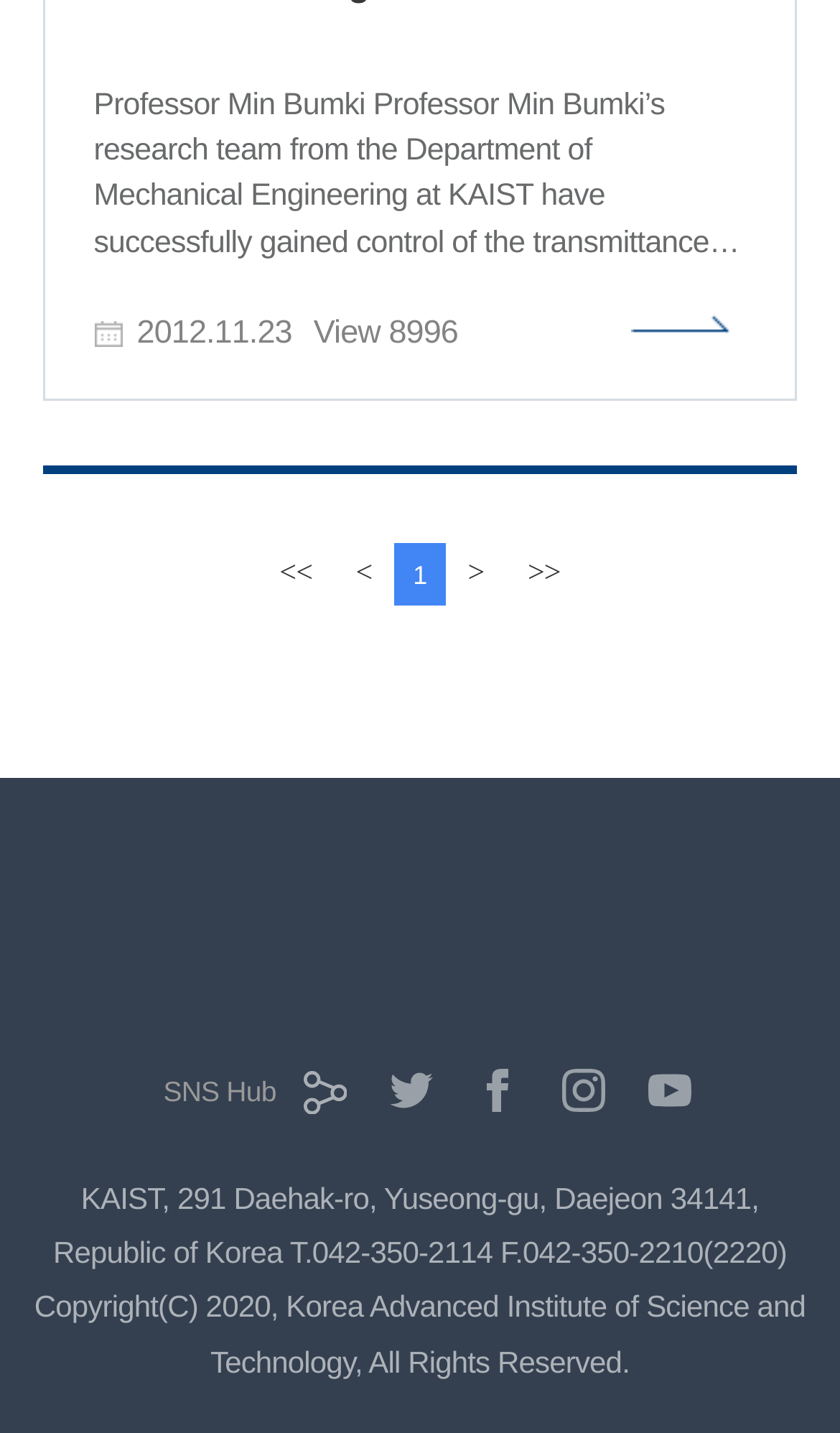What is the address of KAIST?
Please respond to the question with a detailed and well-explained answer.

I found the address of KAIST in the footer section of the webpage, which is '291 Daehak-ro, Yuseong-gu, Daejeon 34141, Republic of Korea'.